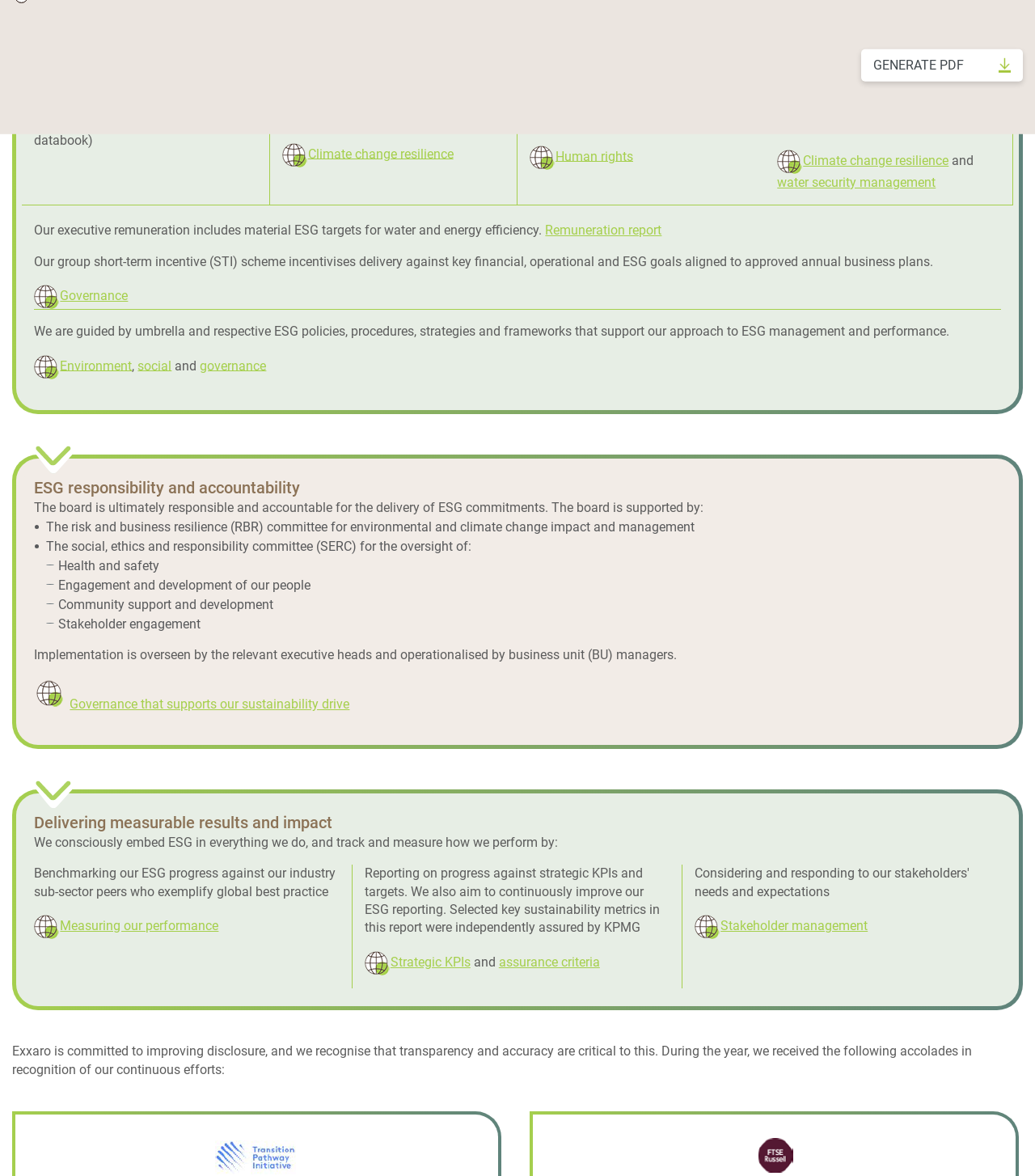Please provide a comprehensive response to the question below by analyzing the image: 
What is the role of the board in ESG commitments?

According to the webpage, the board is ultimately responsible and accountable for the delivery of ESG commitments, as stated in the heading 'ESG responsibility and accountability' and the subsequent StaticText element with the text 'The board is ultimately responsible and accountable for the delivery of ESG commitments.'